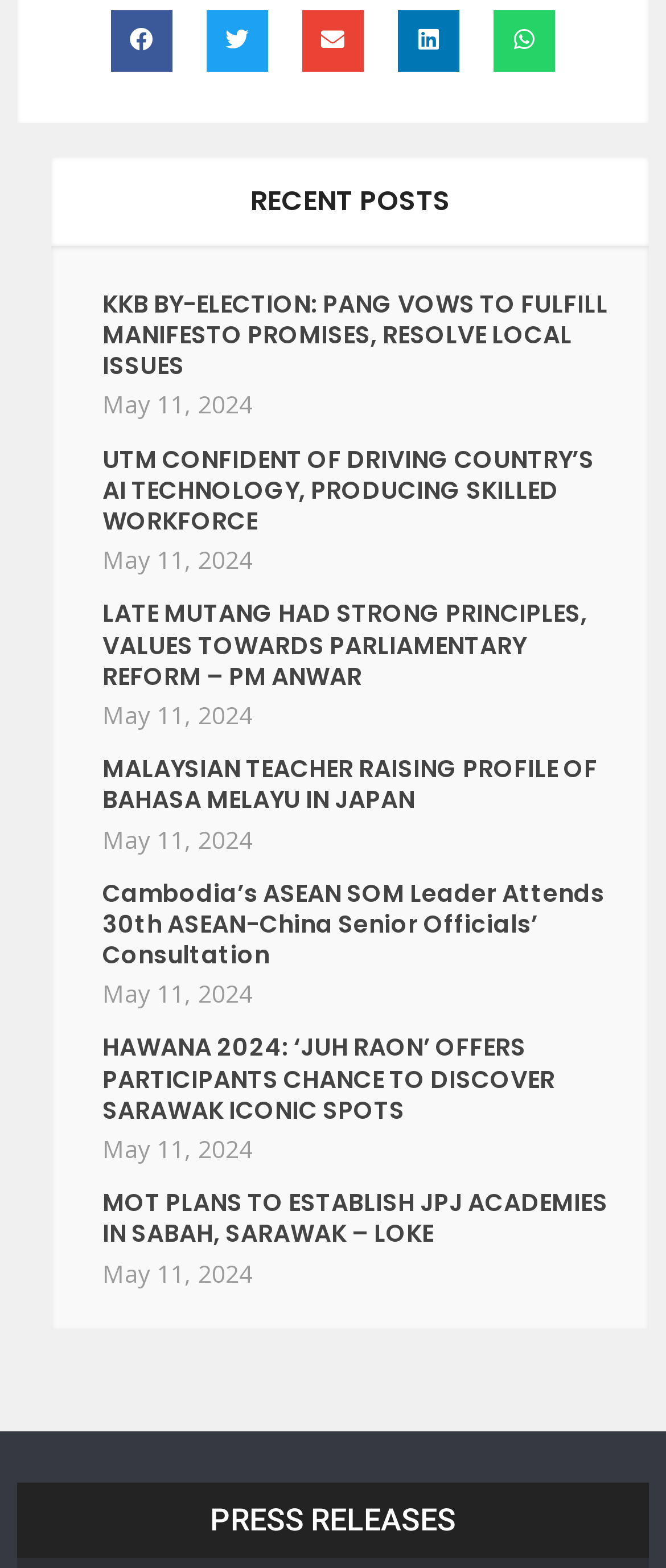Look at the image and give a detailed response to the following question: What is the title of the first article?

I looked at the first article section on the webpage and found the heading 'KKB BY-ELECTION: PANG VOWS TO FULFILL MANIFESTO PROMISES, RESOLVE LOCAL ISSUES', which is the title of the first article.